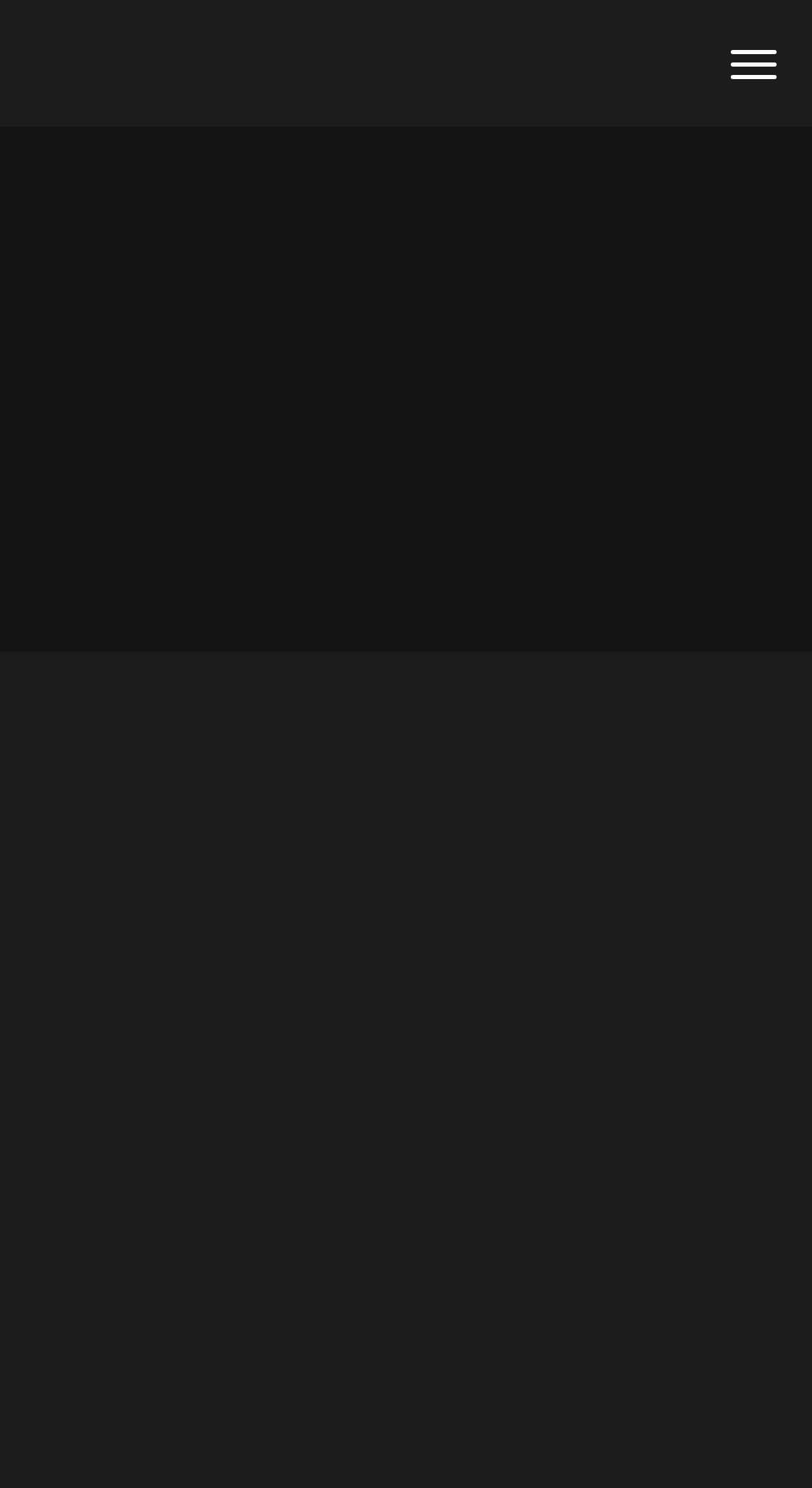Identify the bounding box coordinates for the UI element that matches this description: "Colas Construction".

[0.454, 0.02, 0.546, 0.075]